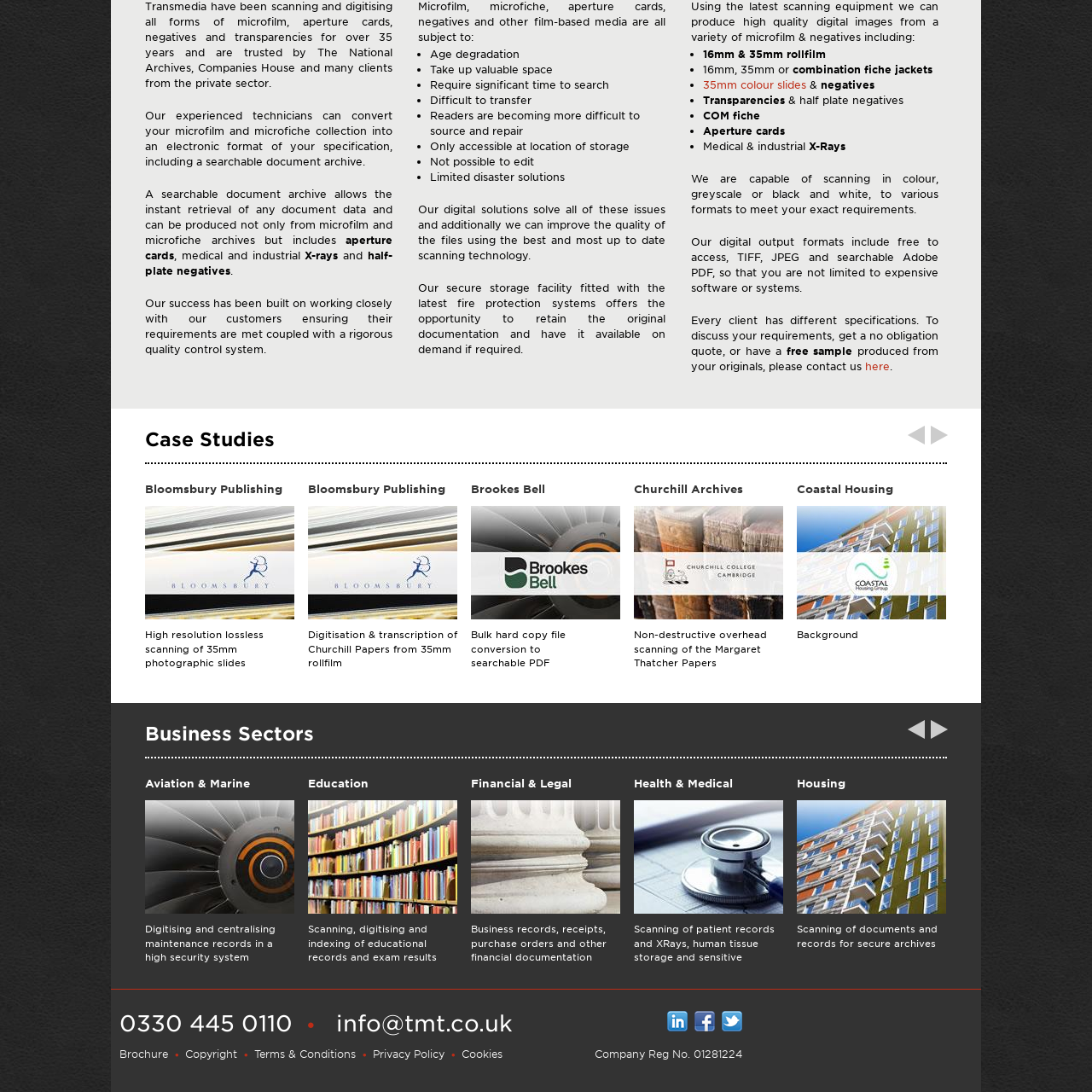Elaborate on the details of the image that is highlighted by the red boundary.

The image represents a case study related to the digitization and transcription processes at Bloomsbury Publishing. This study focuses on the high-resolution lossless scanning of 35mm photographic slides, highlighting the importance of preserving and efficiently accessing archival material. The services provided aim to convert traditional media into digital formats, ensuring data is readily retrievable and enhancing the quality of archival content. This case underscores the crucial role of modern technology in historical documentation and preservation efforts.